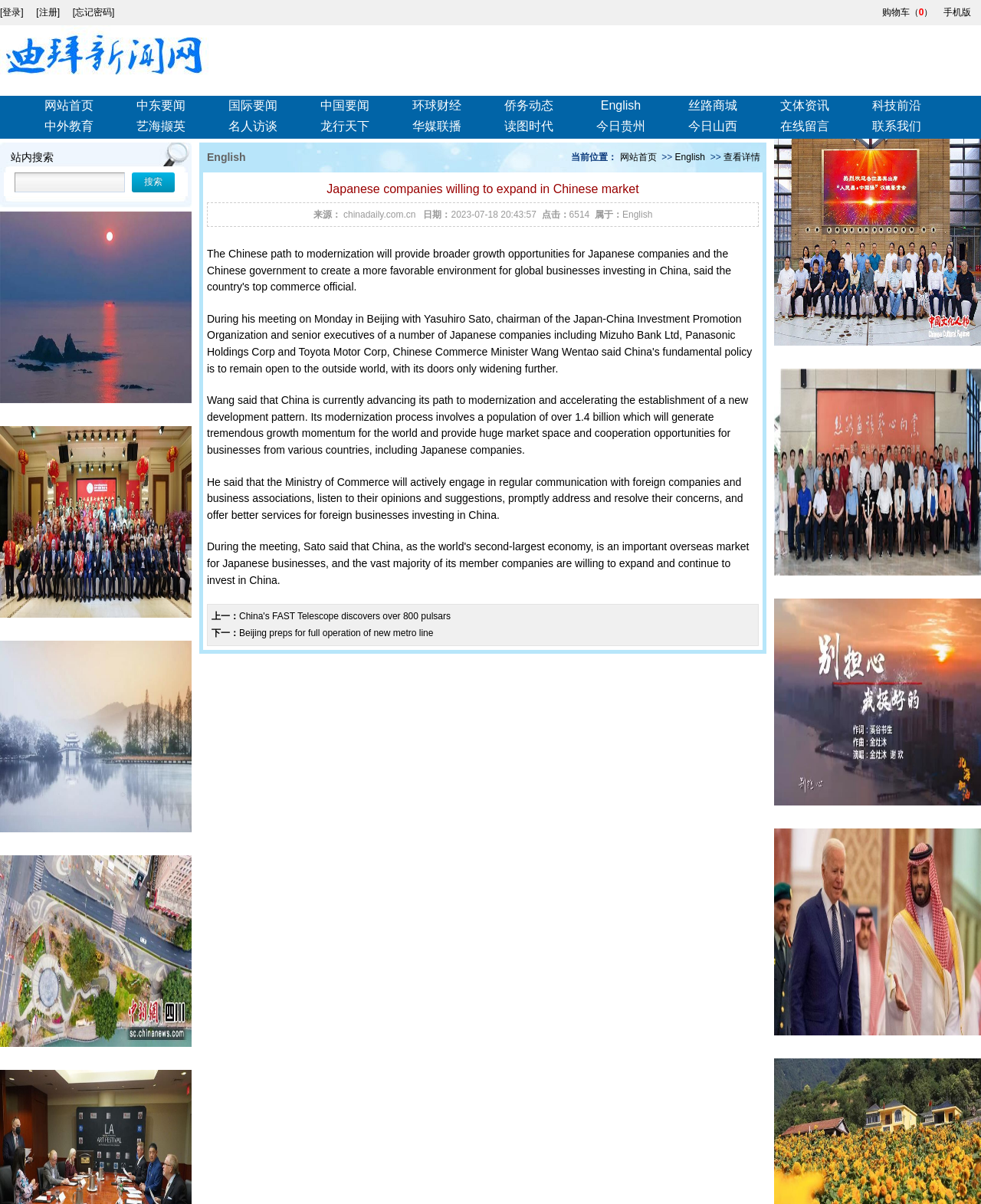Locate the bounding box coordinates of the element I should click to achieve the following instruction: "search in the website".

[0.012, 0.143, 0.182, 0.16]